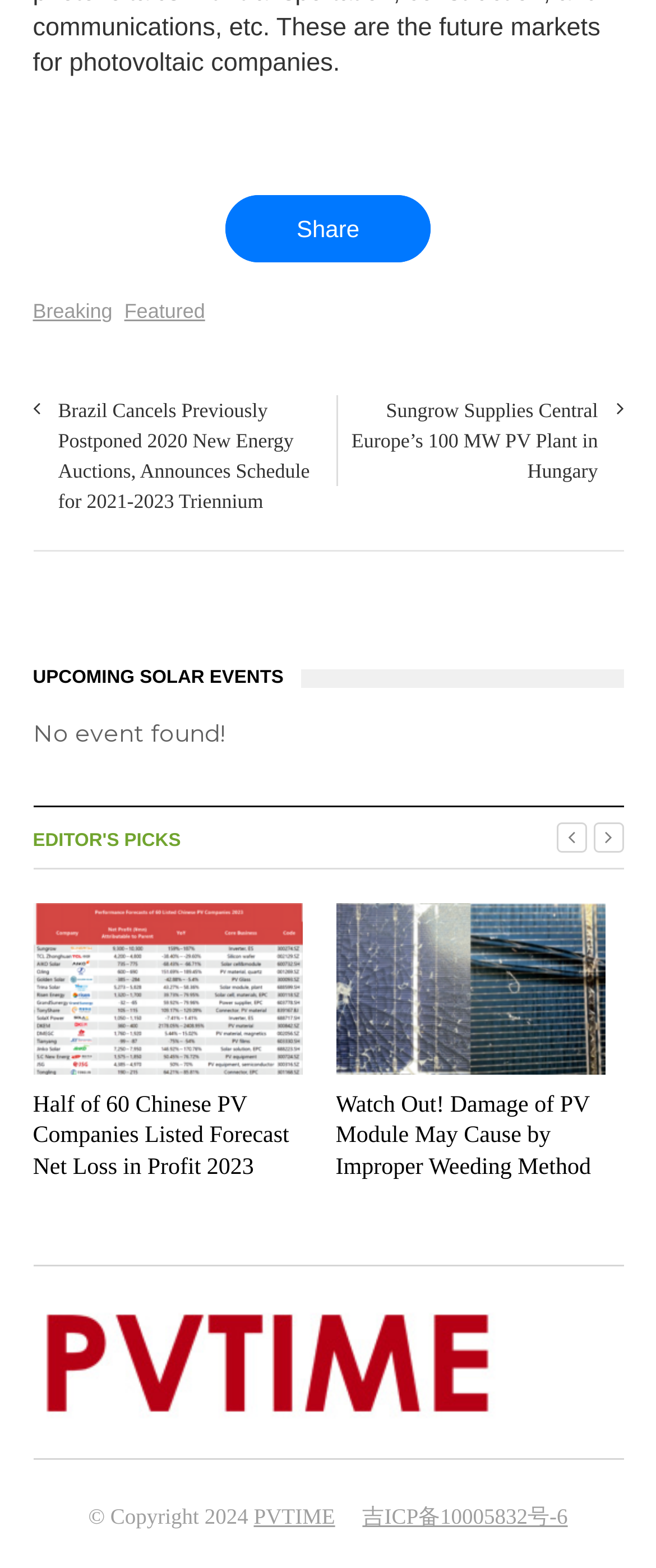Find the bounding box coordinates of the area to click in order to follow the instruction: "Leave a reply".

None